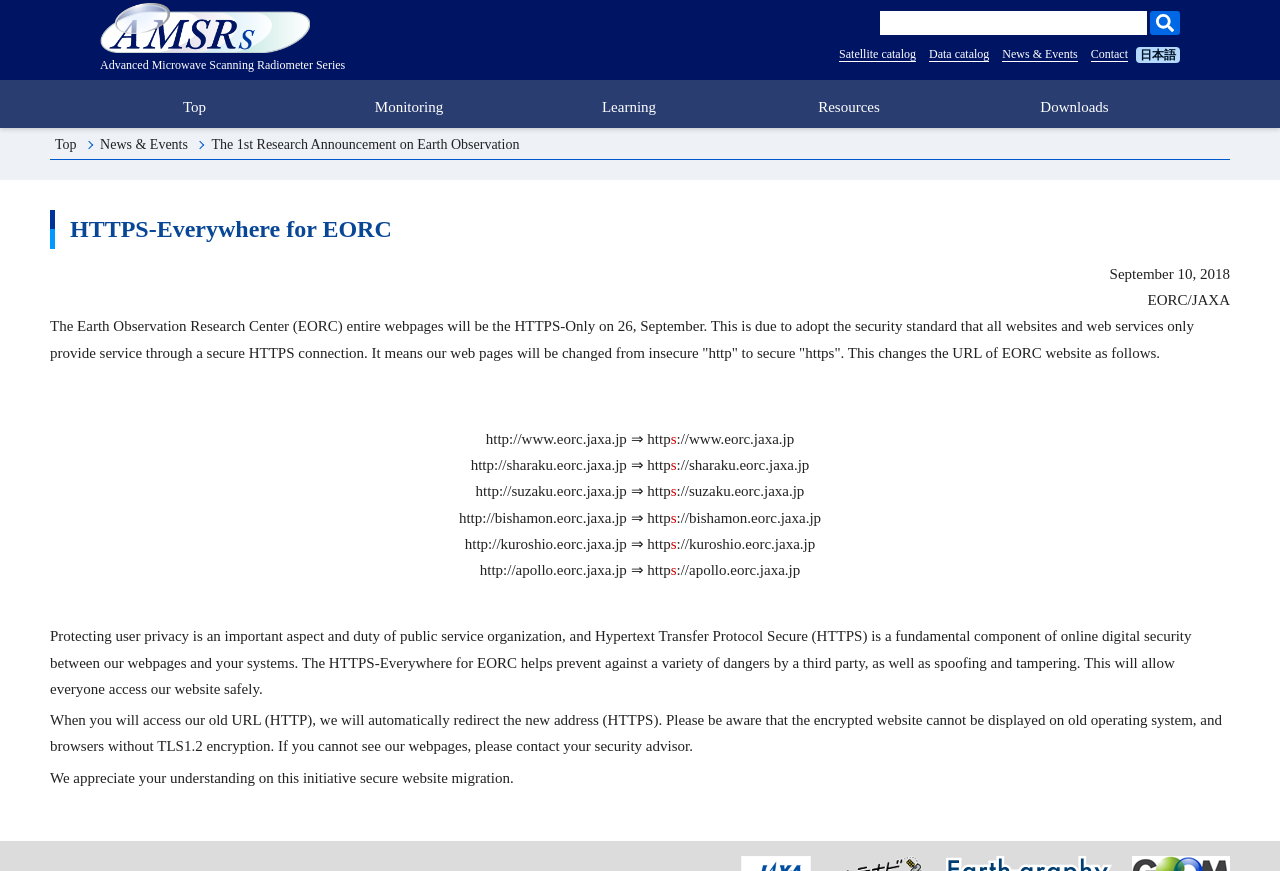What is the date of the research announcement?
Respond to the question with a well-detailed and thorough answer.

The date of the research announcement can be found in the StaticText 'September 10, 2018' which is located below the heading 'HTTPS-Everywhere for EORC'.